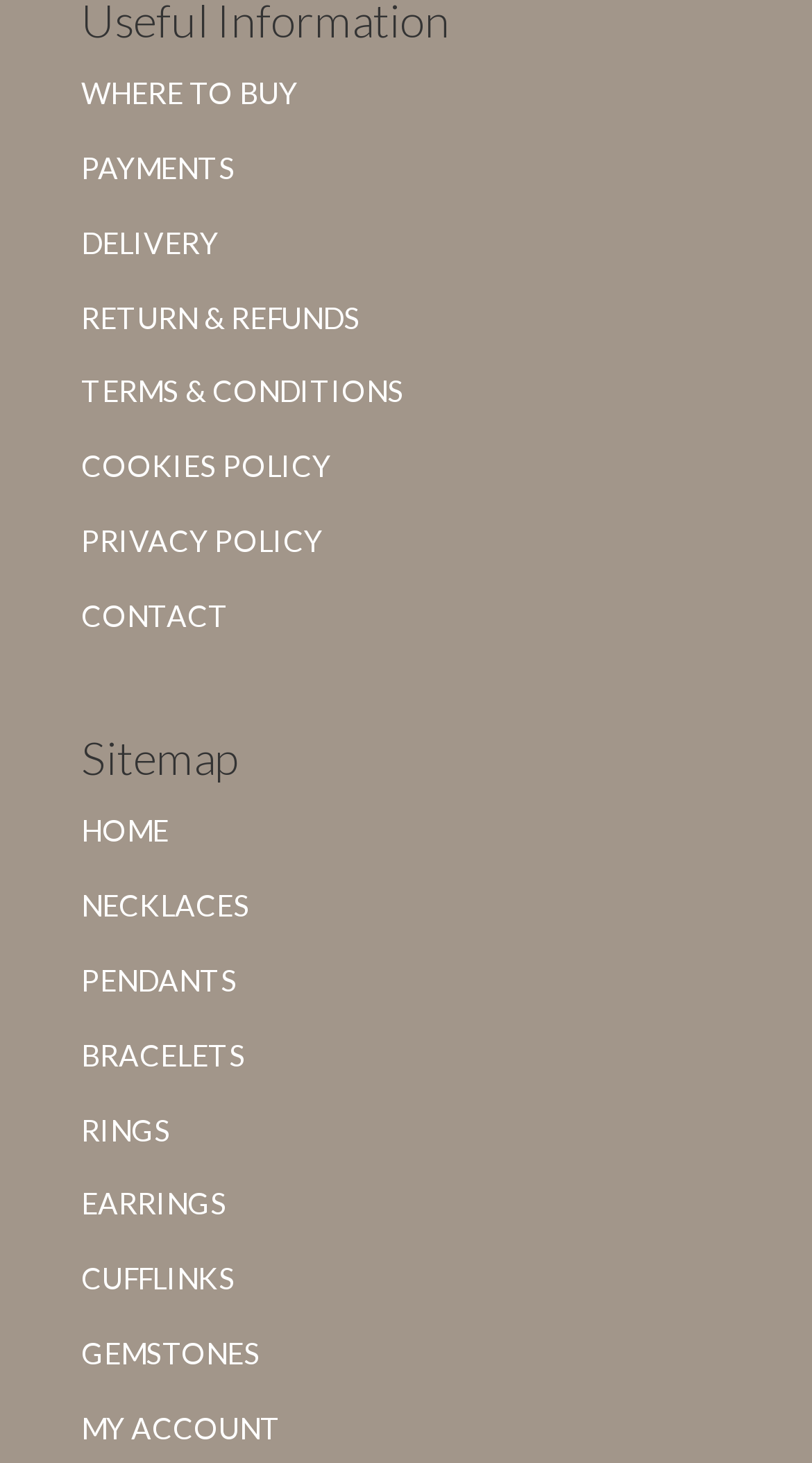Please determine the bounding box coordinates of the section I need to click to accomplish this instruction: "contact us".

[0.1, 0.408, 0.282, 0.432]